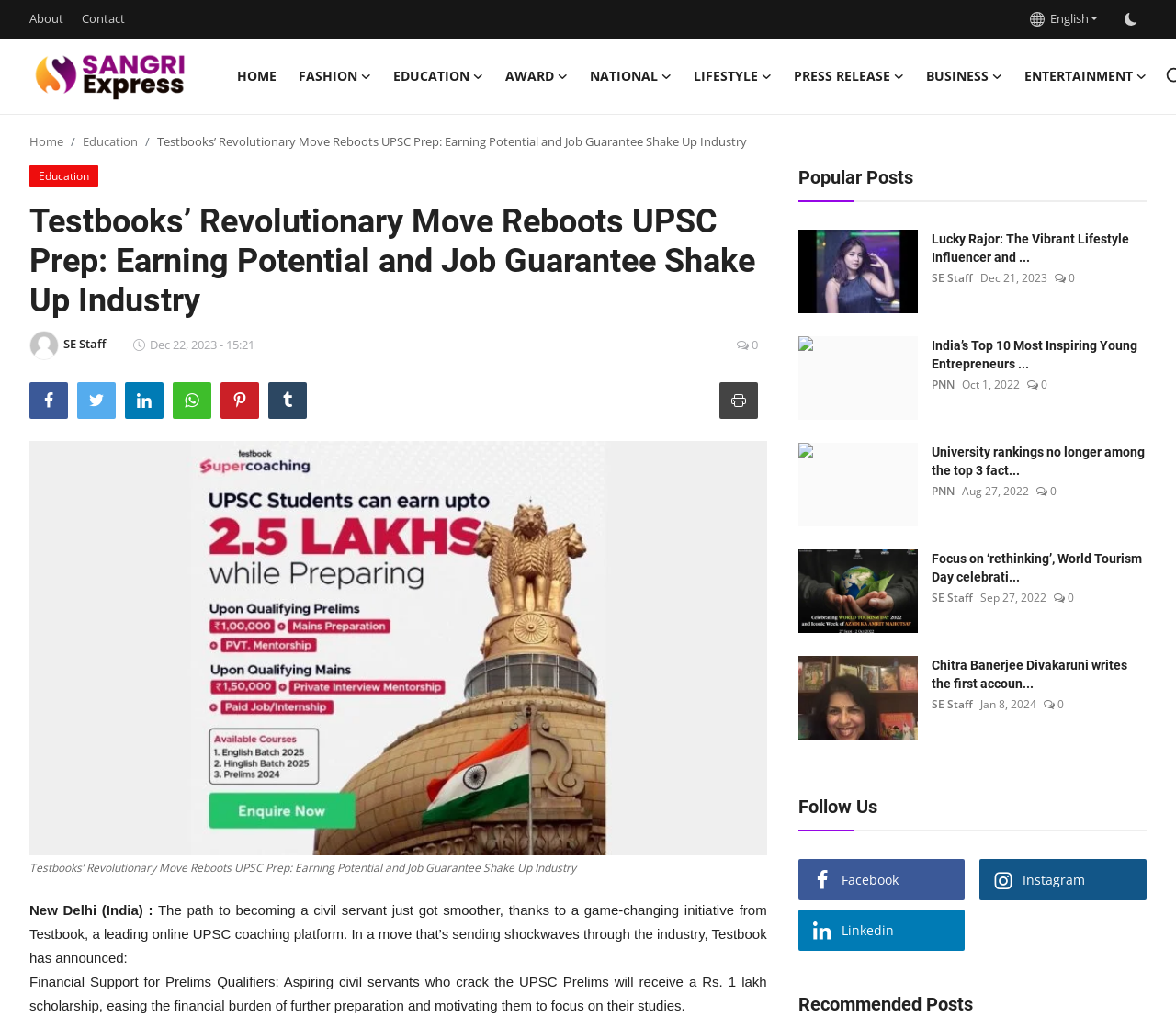Generate the text content of the main heading of the webpage.

Testbooks’ Revolutionary Move Reboots UPSC Prep: Earning Potential and Job Guarantee Shake Up Industry